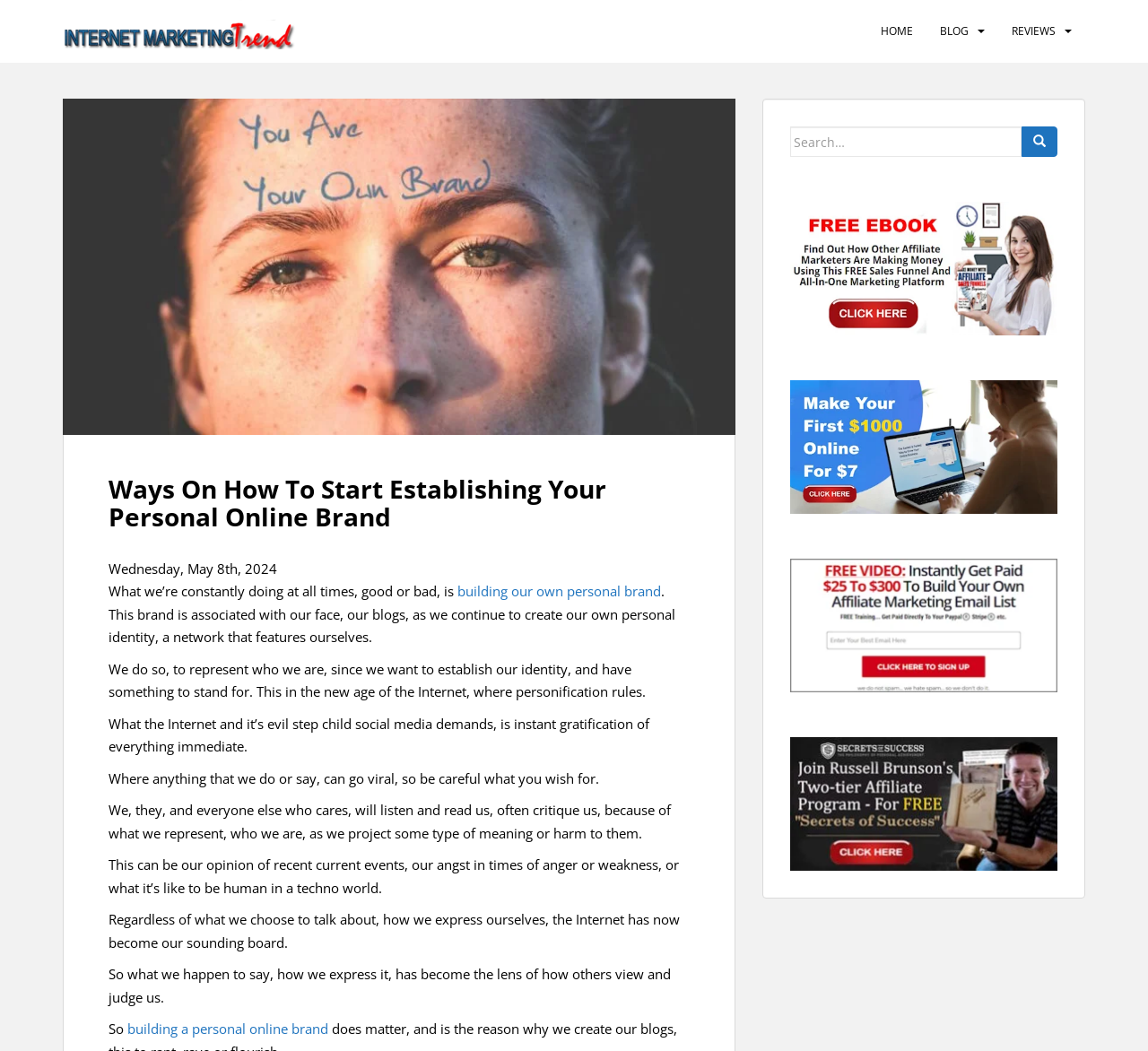Determine the bounding box coordinates for the region that must be clicked to execute the following instruction: "Go to the home page".

[0.767, 0.013, 0.795, 0.047]